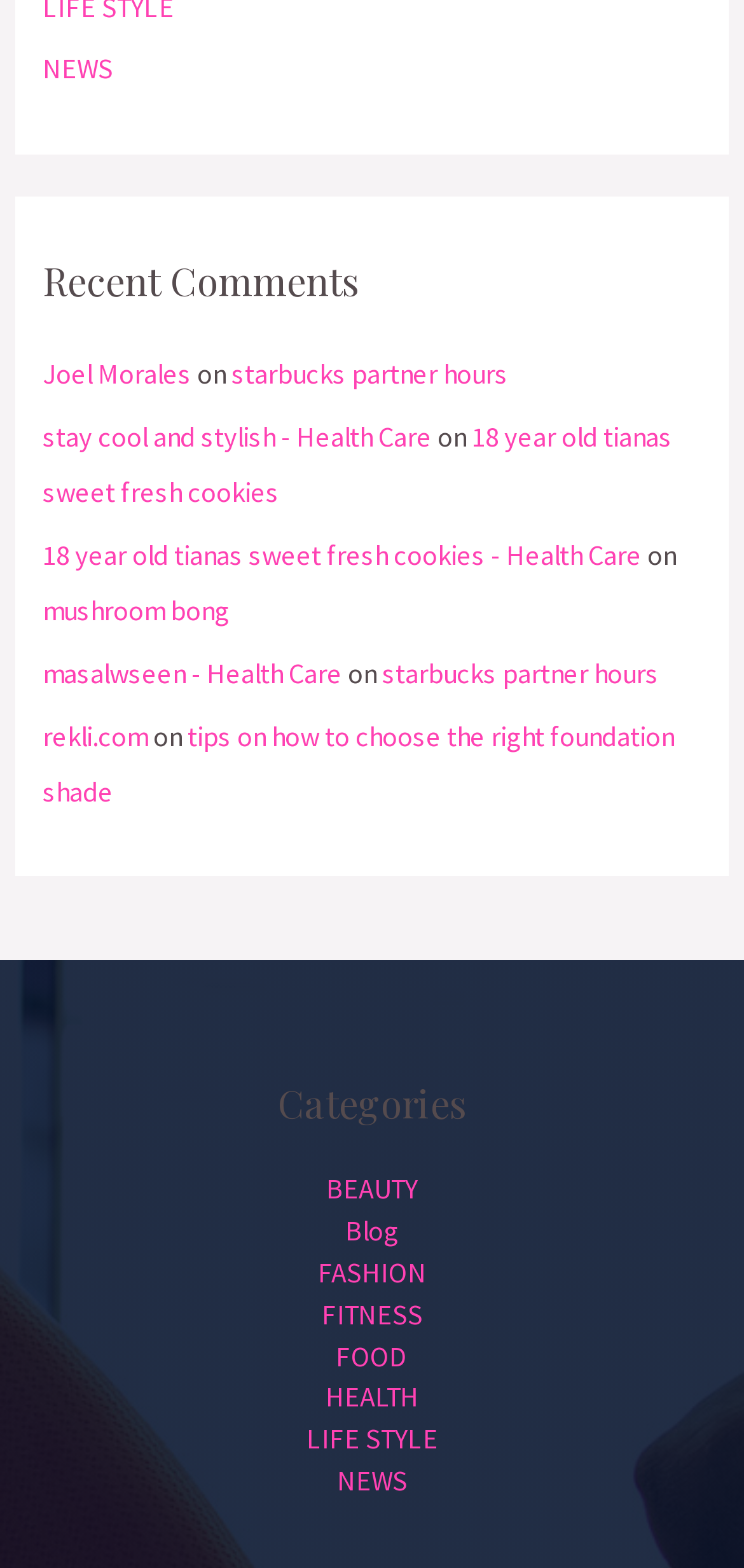Determine the coordinates of the bounding box that should be clicked to complete the instruction: "View Recent Comments". The coordinates should be represented by four float numbers between 0 and 1: [left, top, right, bottom].

[0.058, 0.16, 0.942, 0.197]